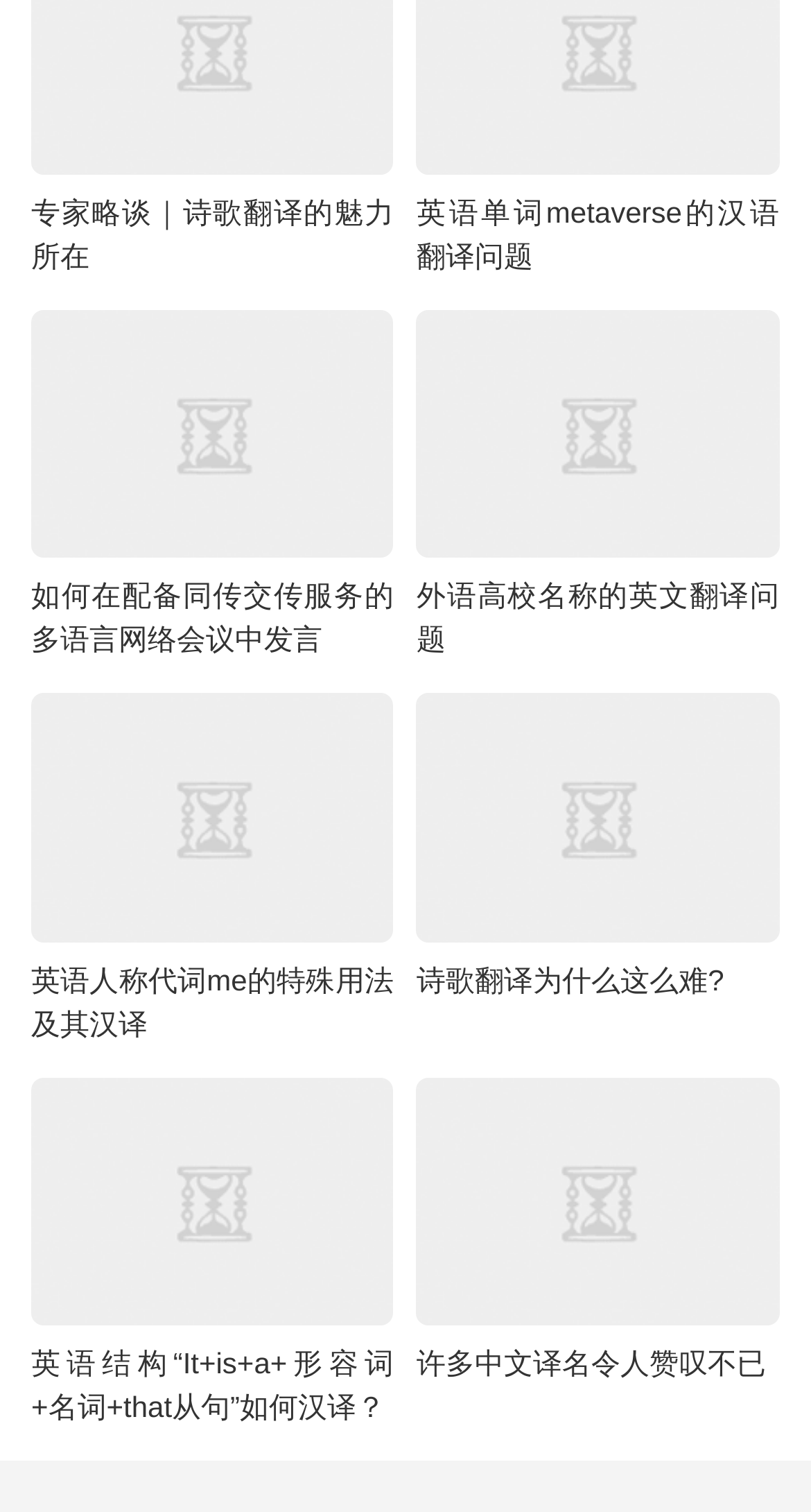What is the title of the first article?
Using the visual information, respond with a single word or phrase.

专家略谈｜诗歌翻译的魅力所在